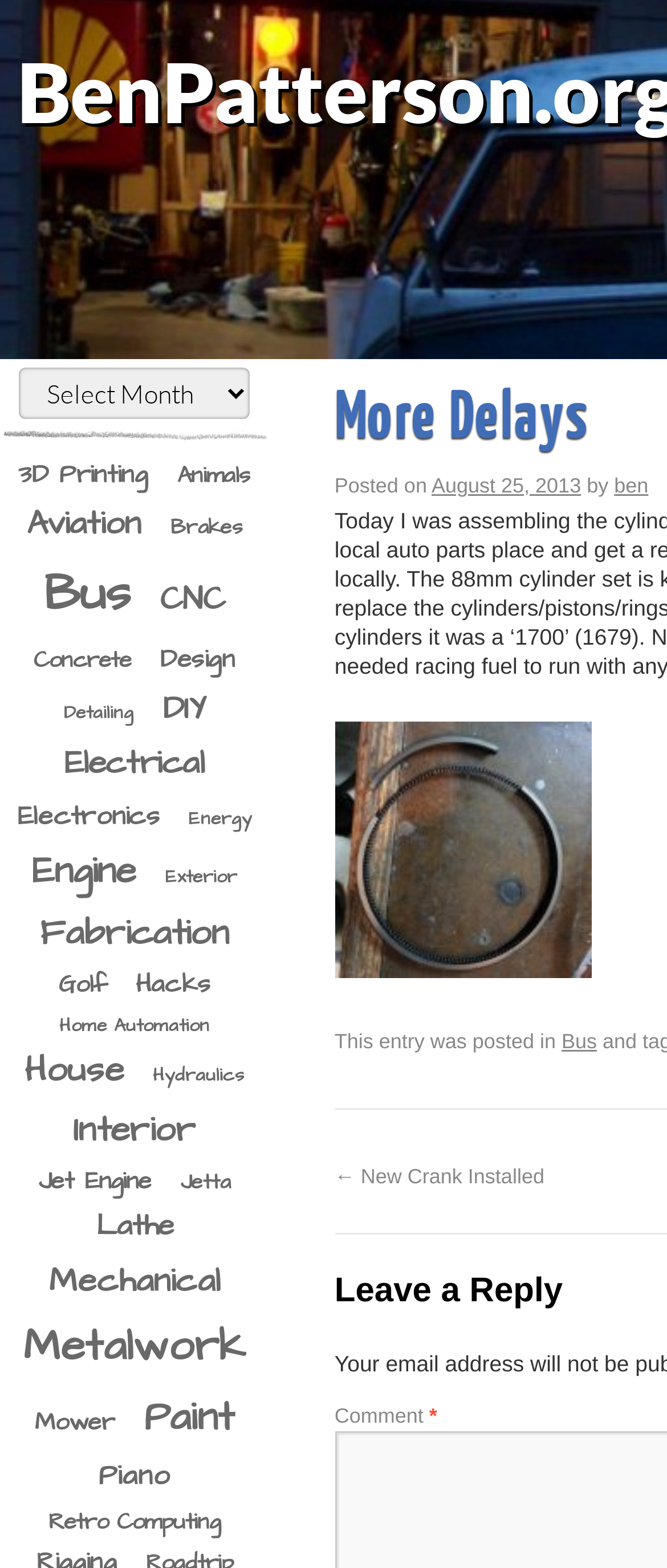Determine the bounding box coordinates for the clickable element required to fulfill the instruction: "Go to the previous post 'New Crank Installed'". Provide the coordinates as four float numbers between 0 and 1, i.e., [left, top, right, bottom].

[0.502, 0.742, 0.816, 0.758]